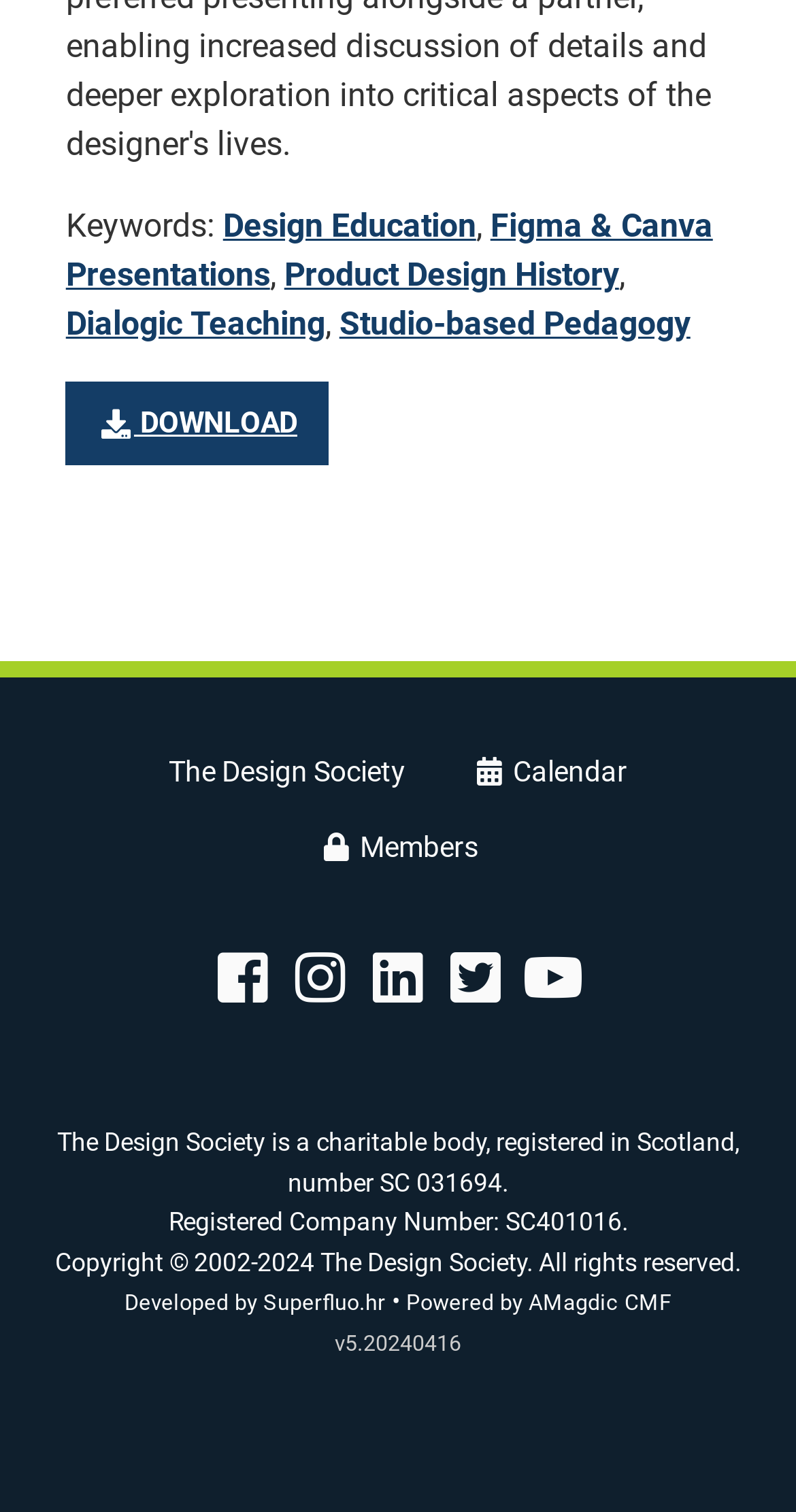Highlight the bounding box coordinates of the element you need to click to perform the following instruction: "Check the calendar."

[0.551, 0.486, 0.829, 0.535]